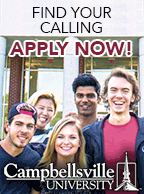How many students are featured in the foreground of the image?
Please give a detailed and thorough answer to the question, covering all relevant points.

The caption describes the image as showcasing a diverse group of five smiling students positioned in the foreground, which indicates that there are five students featured in the image.